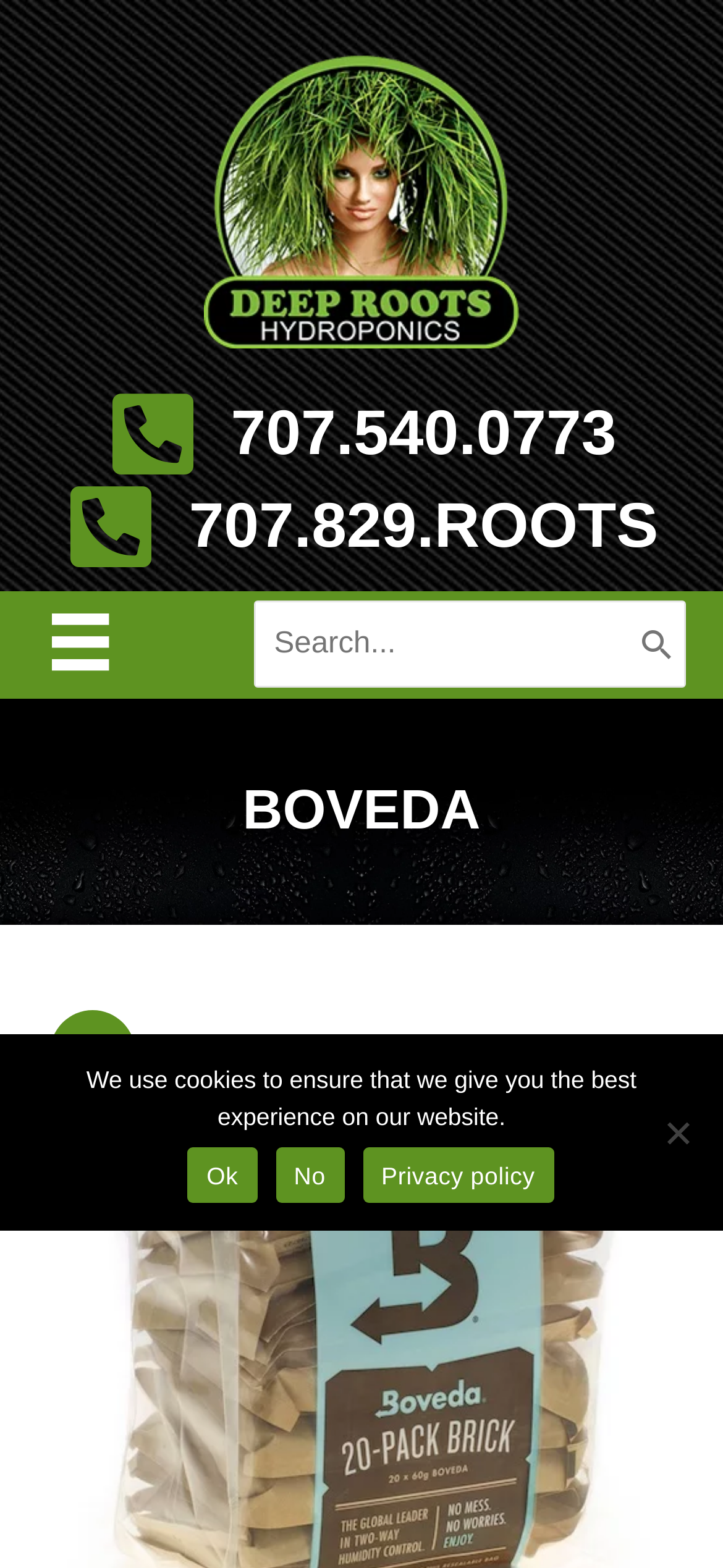Determine the coordinates of the bounding box that should be clicked to complete the instruction: "Click the logo of Deep Roots Hydroponics". The coordinates should be represented by four float numbers between 0 and 1: [left, top, right, bottom].

[0.282, 0.118, 0.718, 0.139]